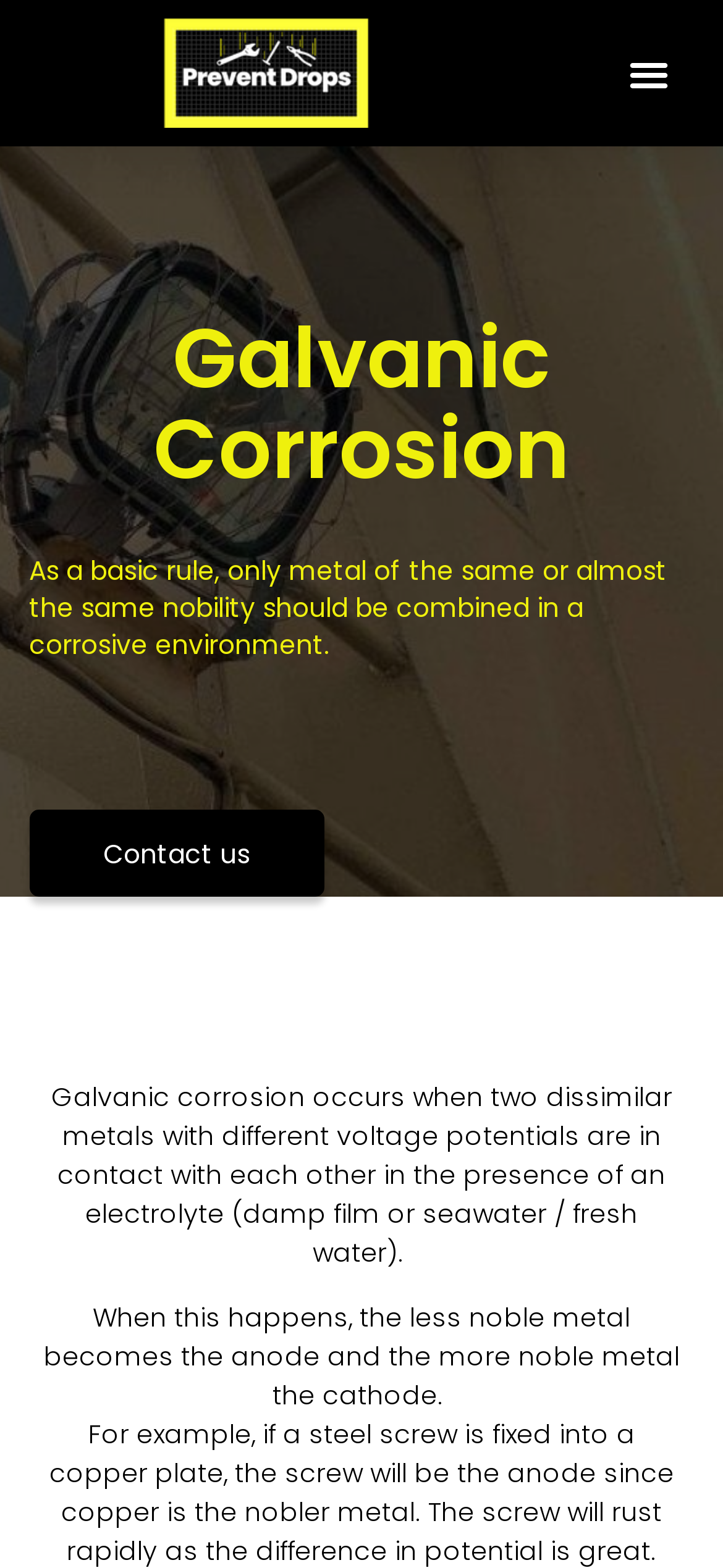What happens when two dissimilar metals are in contact?
Refer to the screenshot and respond with a concise word or phrase.

Galvanic corrosion occurs